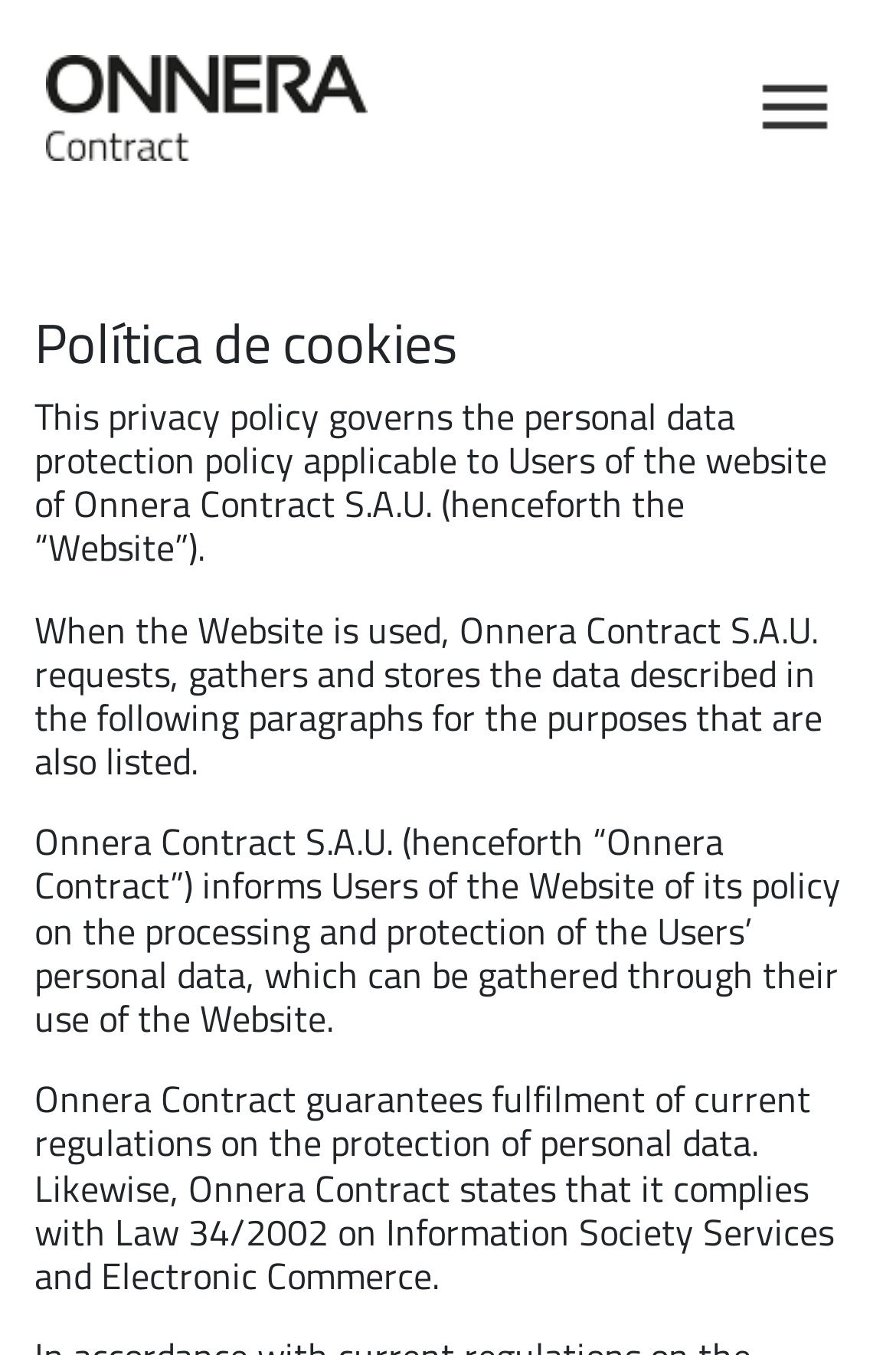What is the purpose of the website's data collection?
Provide a concise answer using a single word or phrase based on the image.

For user purposes